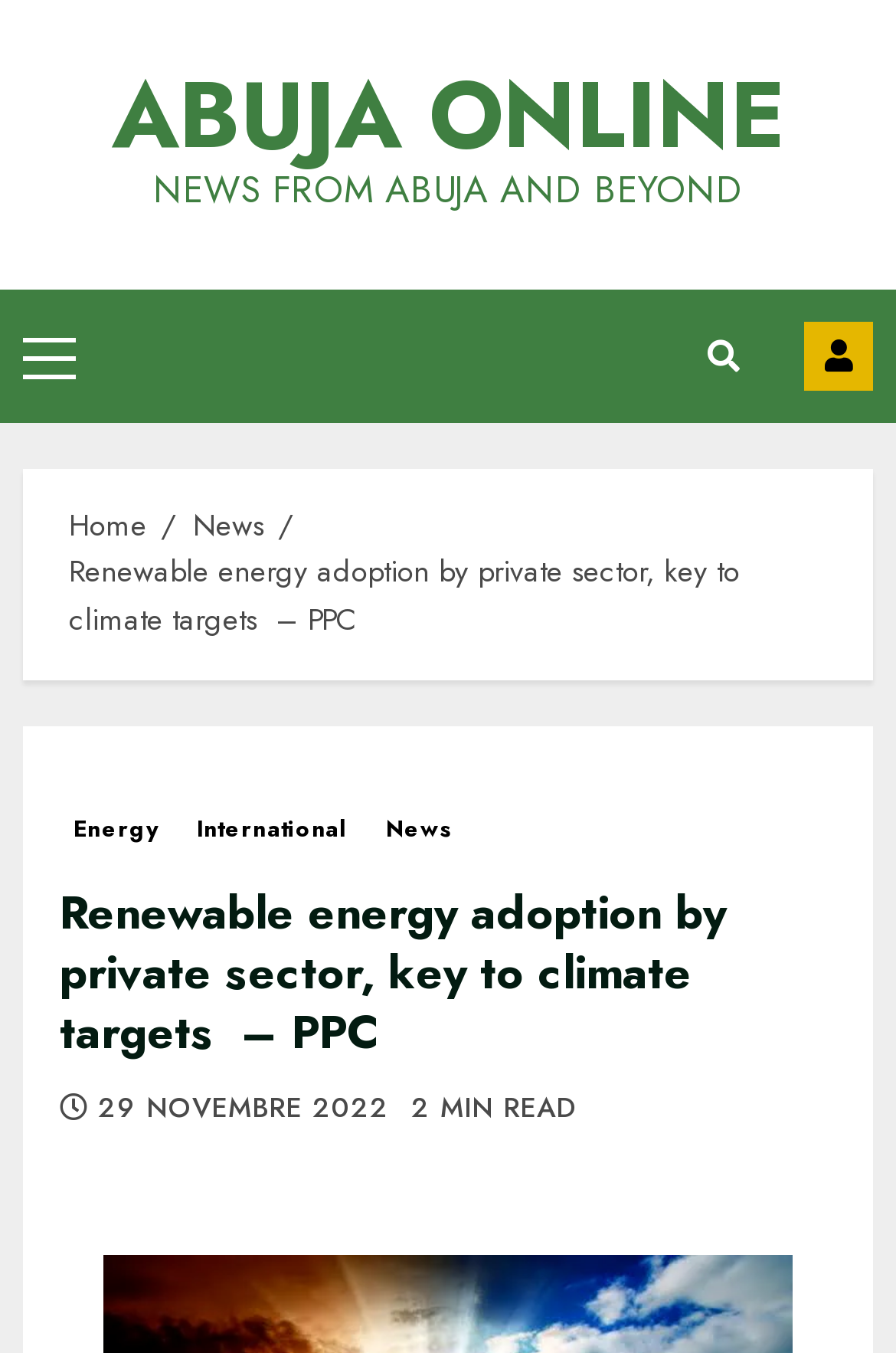Determine the bounding box coordinates of the clickable element to achieve the following action: 'go to home page'. Provide the coordinates as four float values between 0 and 1, formatted as [left, top, right, bottom].

[0.077, 0.371, 0.164, 0.405]